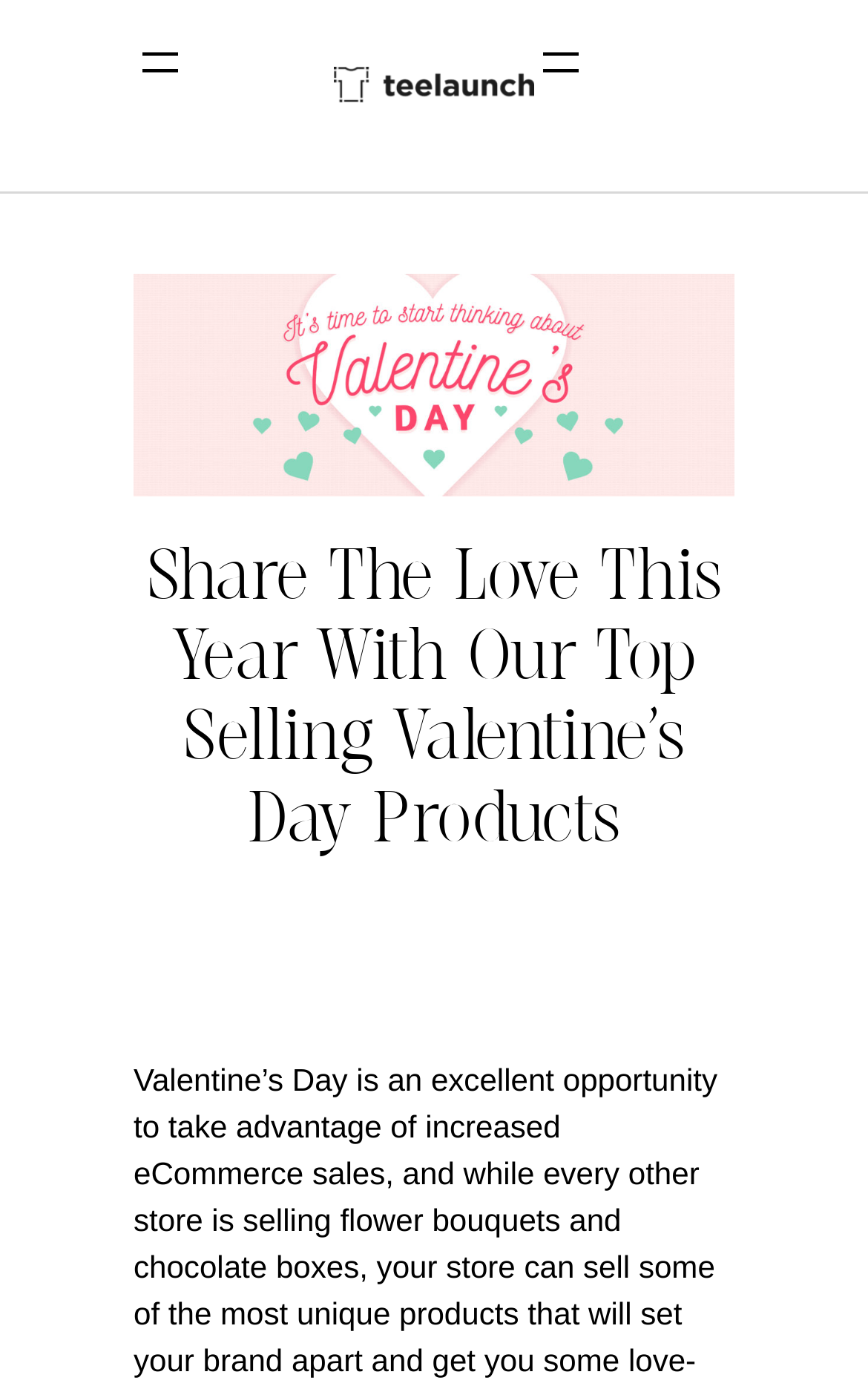What type of element is used to separate the header from the main content?
Using the image, give a concise answer in the form of a single word or short phrase.

Separator